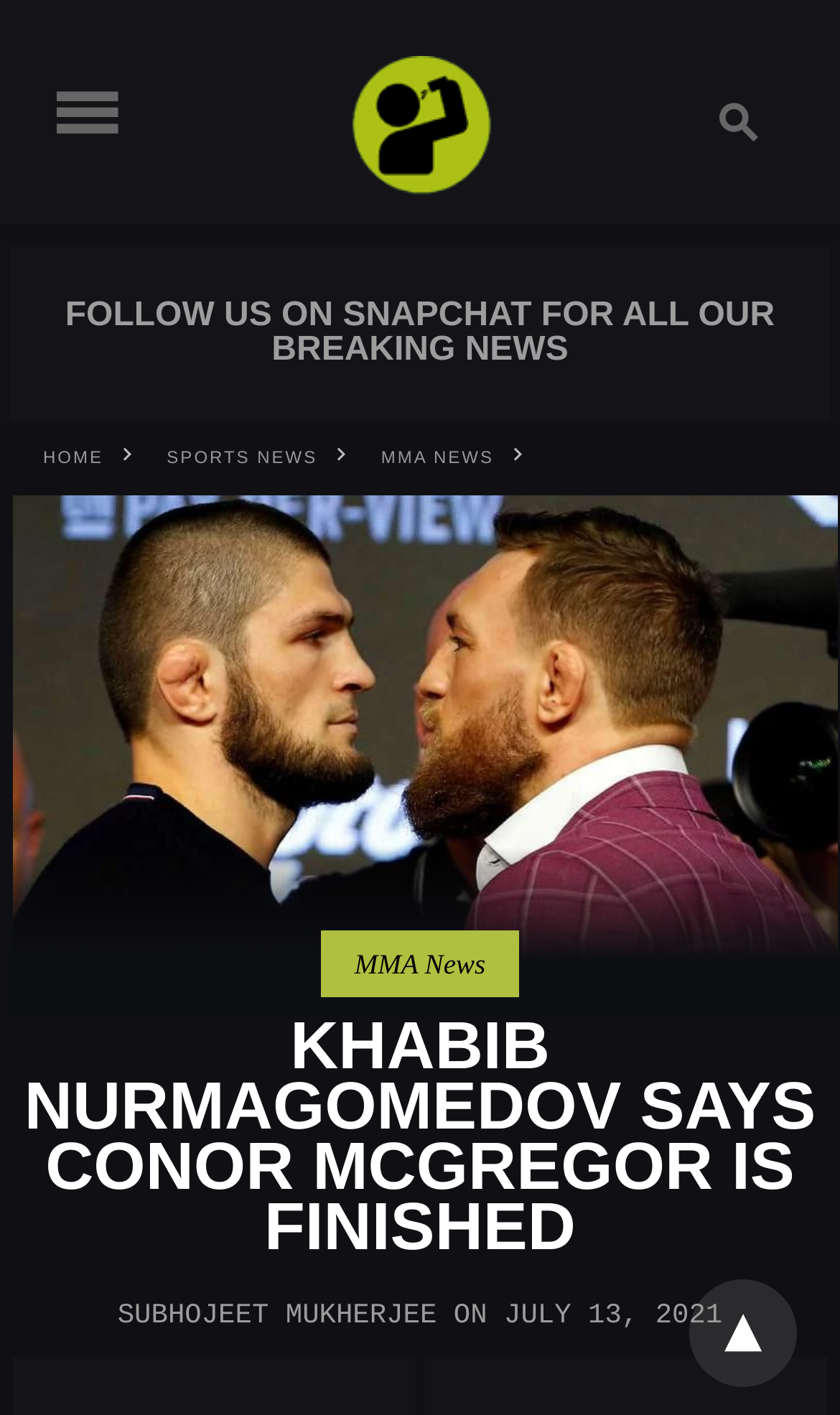What is the name of the news website?
Using the image provided, answer with just one word or phrase.

Thirsty for News